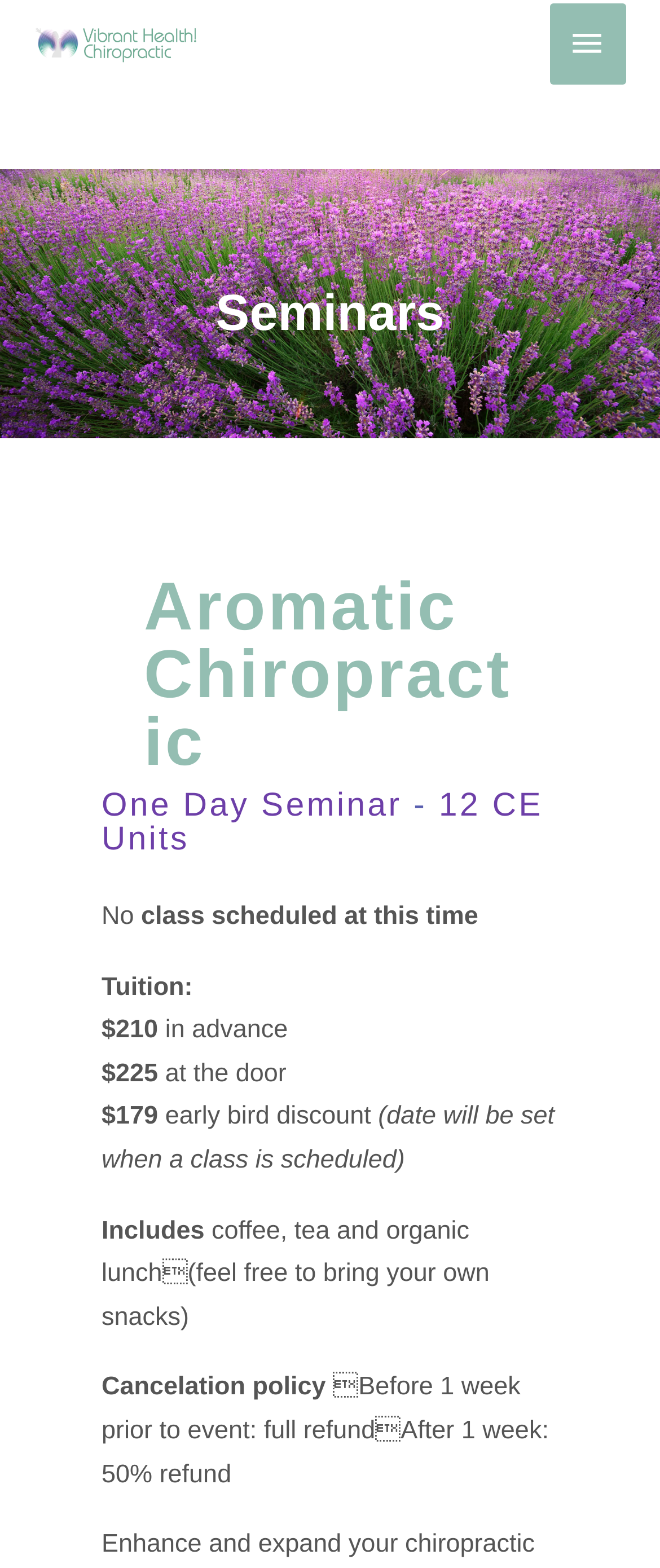What is included in the seminar?
Using the image, answer in one word or phrase.

coffee, tea, and organic lunch